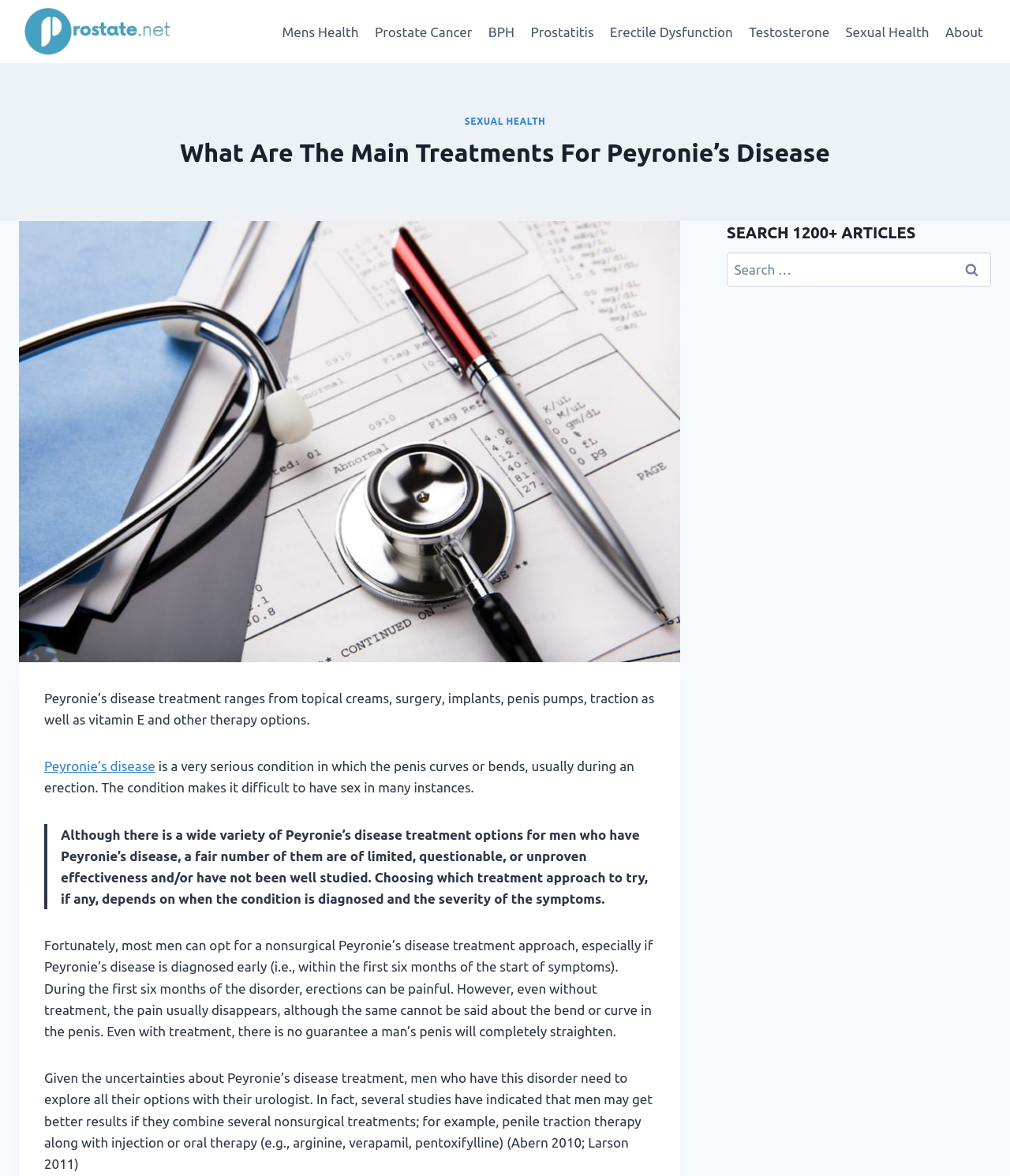Specify the bounding box coordinates of the element's area that should be clicked to execute the given instruction: "Click the 'Prostate.net' link". The coordinates should be four float numbers between 0 and 1, i.e., [left, top, right, bottom].

[0.019, 0.0, 0.175, 0.054]